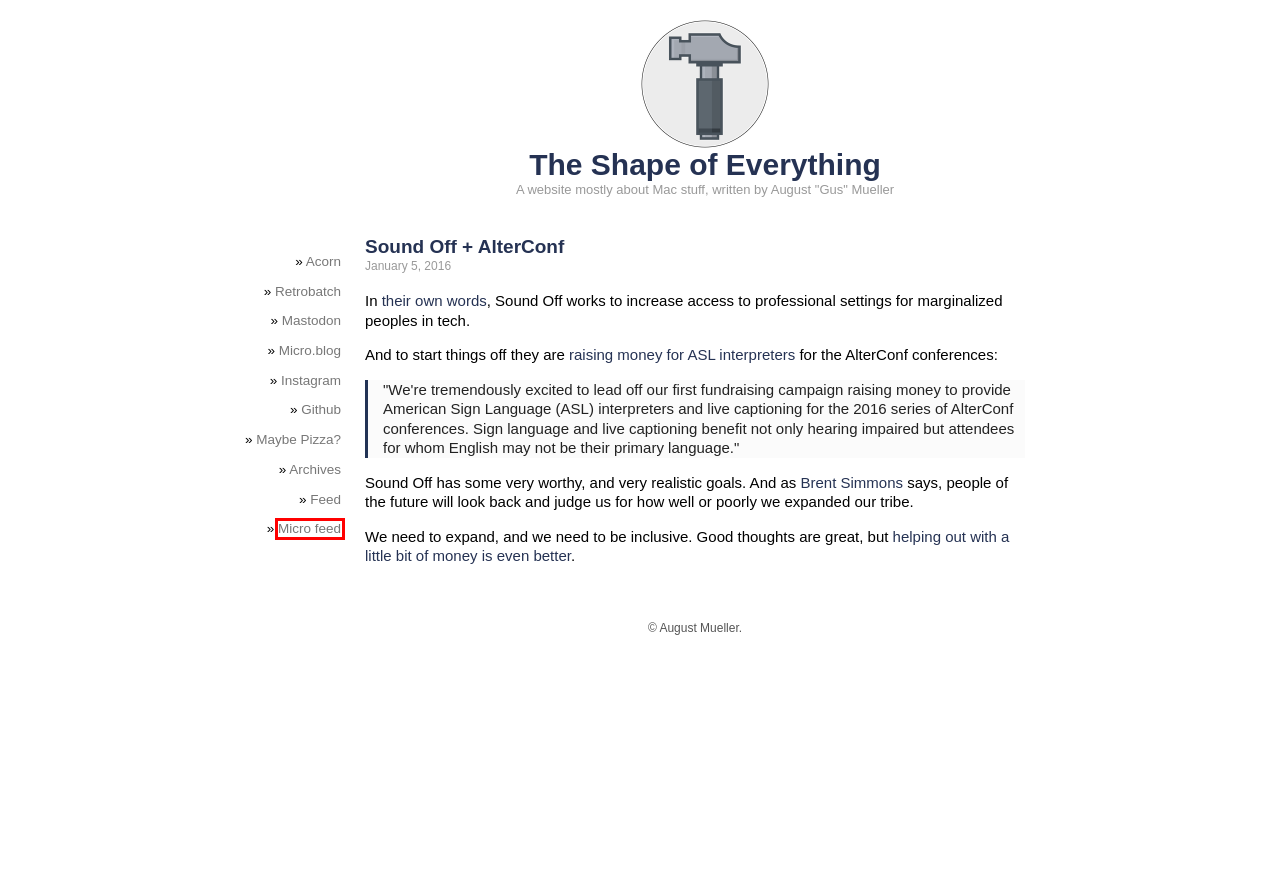A screenshot of a webpage is given with a red bounding box around a UI element. Choose the description that best matches the new webpage shown after clicking the element within the red bounding box. Here are the candidates:
A. The Shape of Everything Micro Blog
B. The Shape of Everything
C. inessential: Sound Off Round 1 - AlterConf
D. ccgus (August "Gus" Mueller) · GitHub
E. Micro.blog - @ccgus
F. Acorn 7 | Full Featured Photo Editor for the Mac
G. Sound Off | AlterConf
H. Maybe Pizza?

A